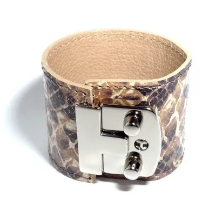Explain in detail what you see in the image.

The image showcases the Vita Fede Chiave Python Cuff Bracelet, a stylish accessory that seamlessly blends elegance and a modern aesthetic. This bracelet features a striking python print design adorned with a sleek metallic clasp, delivering a contemporary vibe that is both bold and sophisticated. Made from high-quality materials, its soft interior offers a comfortable fit, while the exterior showcases the distinct python texture. Ideal for pairing with various outfits, this bracelet is a versatile addition to any jewelry collection. The piece is also designed with attention to detail, reflecting the craftsmanship of Vita Fede, a brand renowned for its exquisite jewelry pieces.